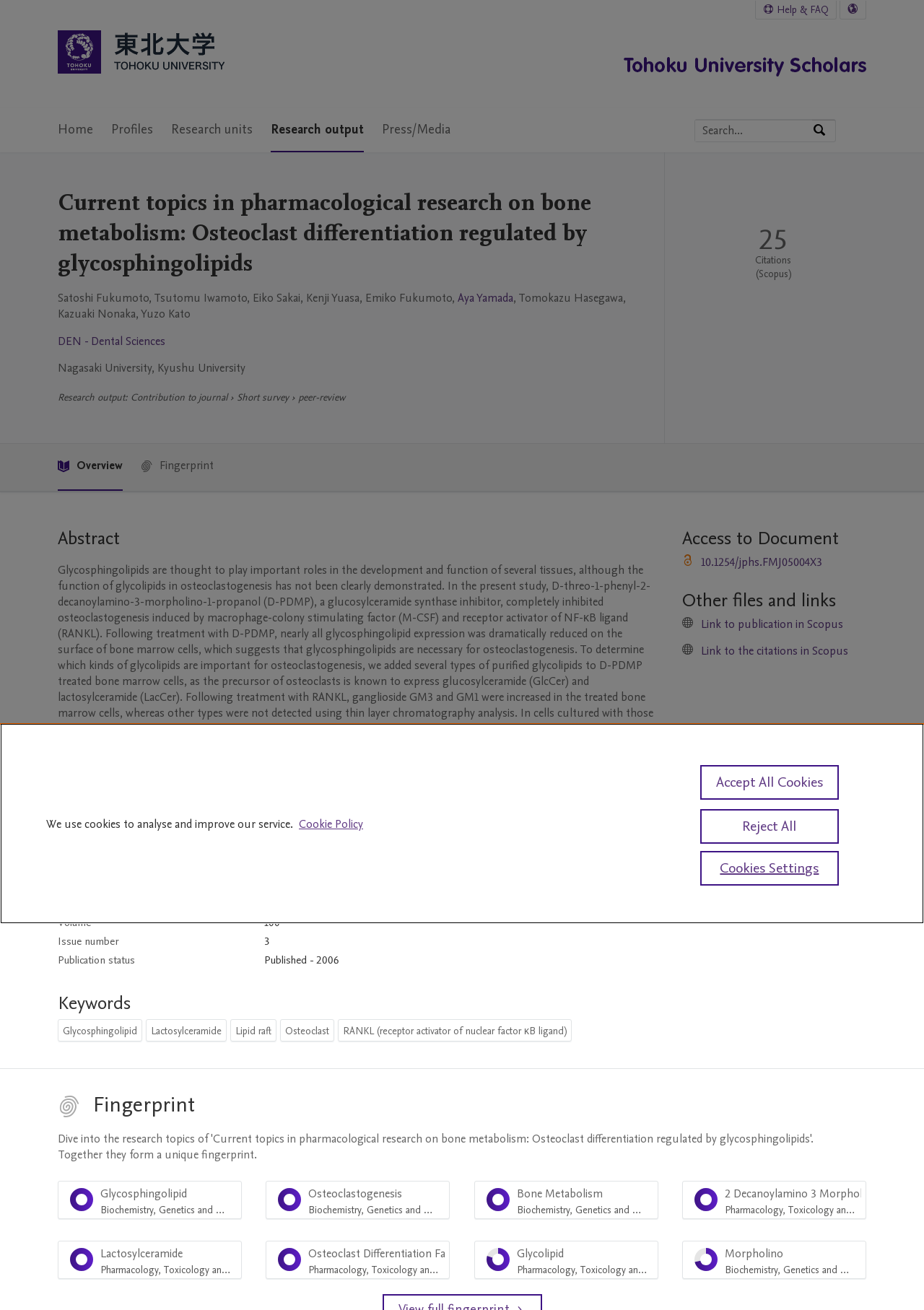Please provide a comprehensive answer to the question based on the screenshot: What is the name of the university?

I found the answer by looking at the top-left corner of the webpage, where the university logo and name are displayed.